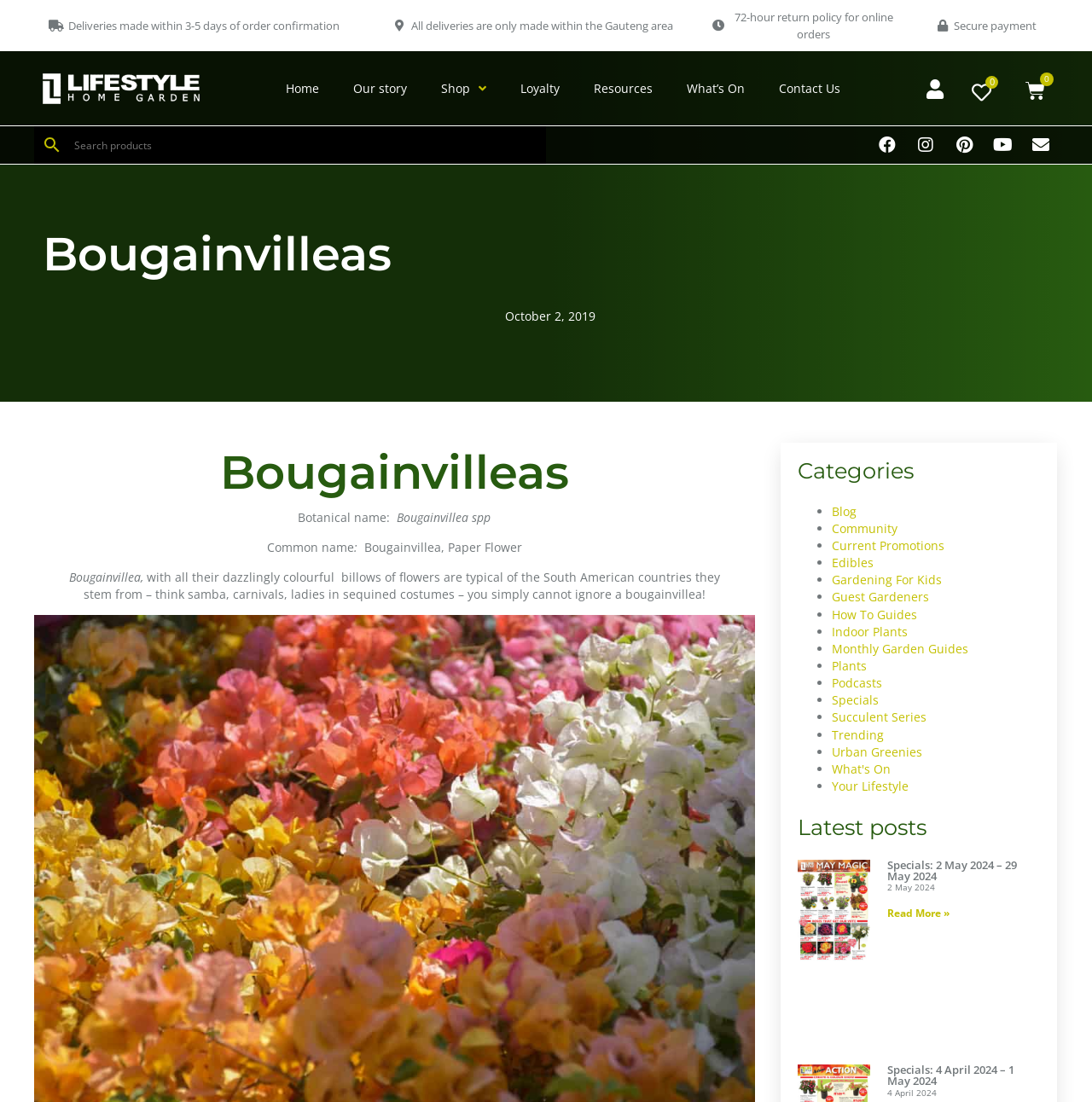Describe all the visual and textual components of the webpage comprehensively.

This webpage is about Bougainvilleas, a type of flower, and provides information on how to care for them. At the top of the page, there are several links to different sections of the website, including "Home", "Our story", "Shop", and "Contact Us". Below these links, there is a search bar and a cart icon with a "0" indicating that the cart is empty.

On the left side of the page, there is a section with social media links to Facebook, Instagram, Pinterest, YouTube, and an envelope icon for email. Below this section, there is a heading that reads "Bougainvilleas" and a blockquote with information about the flower, including its botanical name, common name, and a brief description.

To the right of the blockquote, there is a section with a heading that reads "Categories" and a list of links to different categories, including "Blog", "Community", "Current Promotions", and several others.

Below the categories section, there is a heading that reads "Latest posts" and a list of article links, each with a heading and a "Read more" link. The articles appear to be about specials and promotions related to Bougainvilleas.

At the very top of the page, there are three lines of text that provide information about deliveries, returns, and secure payment.